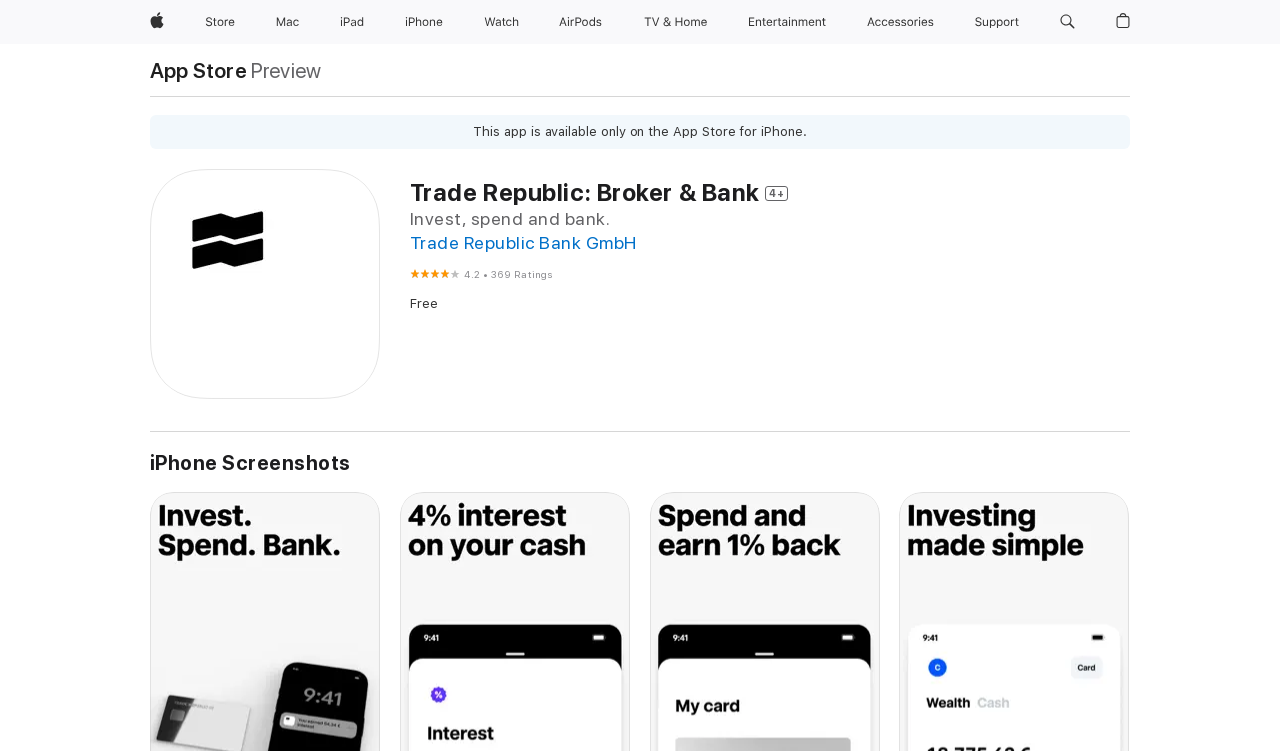Find and specify the bounding box coordinates that correspond to the clickable region for the instruction: "Learn more about Trade Republic: Broker & Bank".

[0.32, 0.237, 0.883, 0.277]